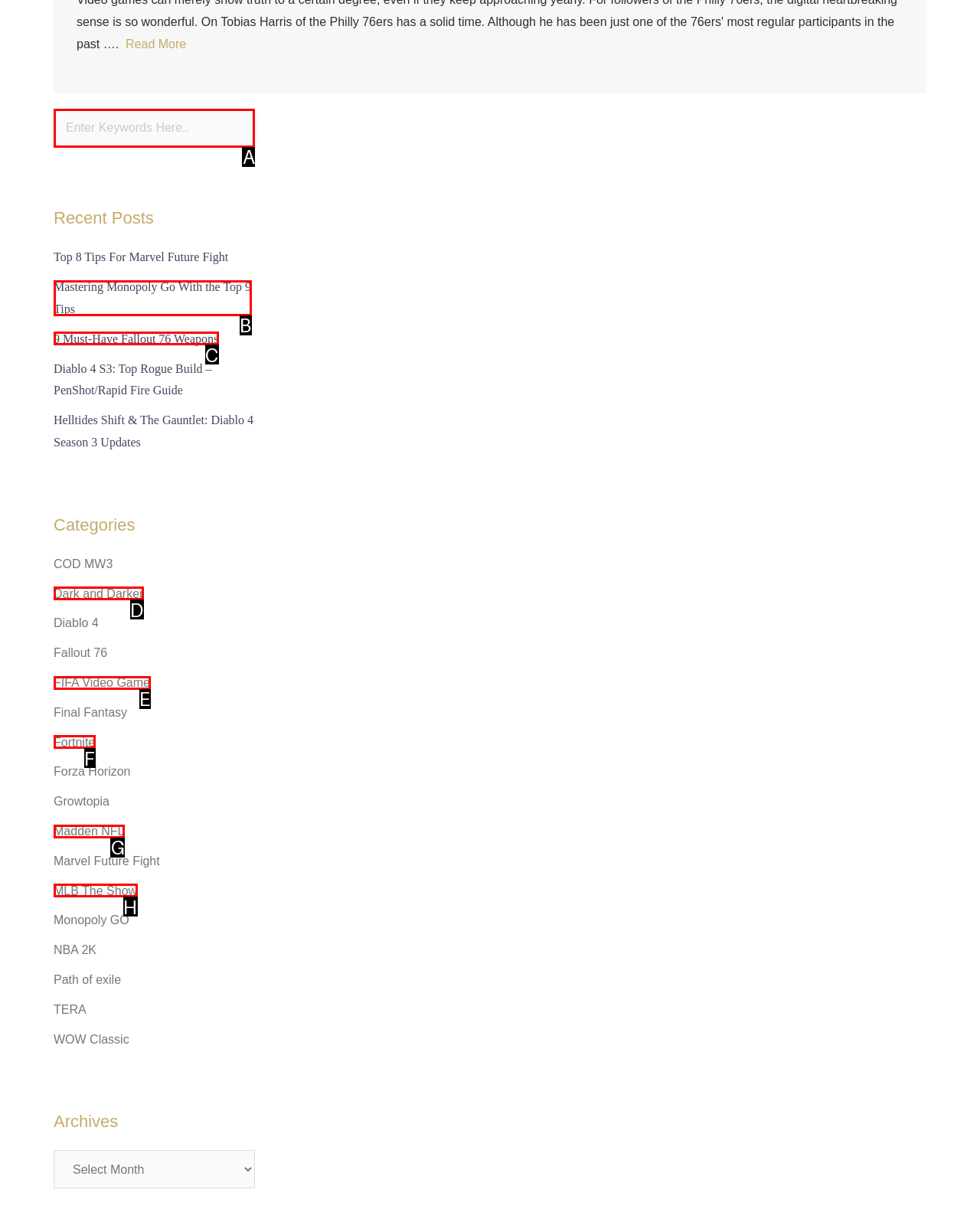Choose the option that aligns with the description: name="s" placeholder="Enter Keywords Here.."
Respond with the letter of the chosen option directly.

A